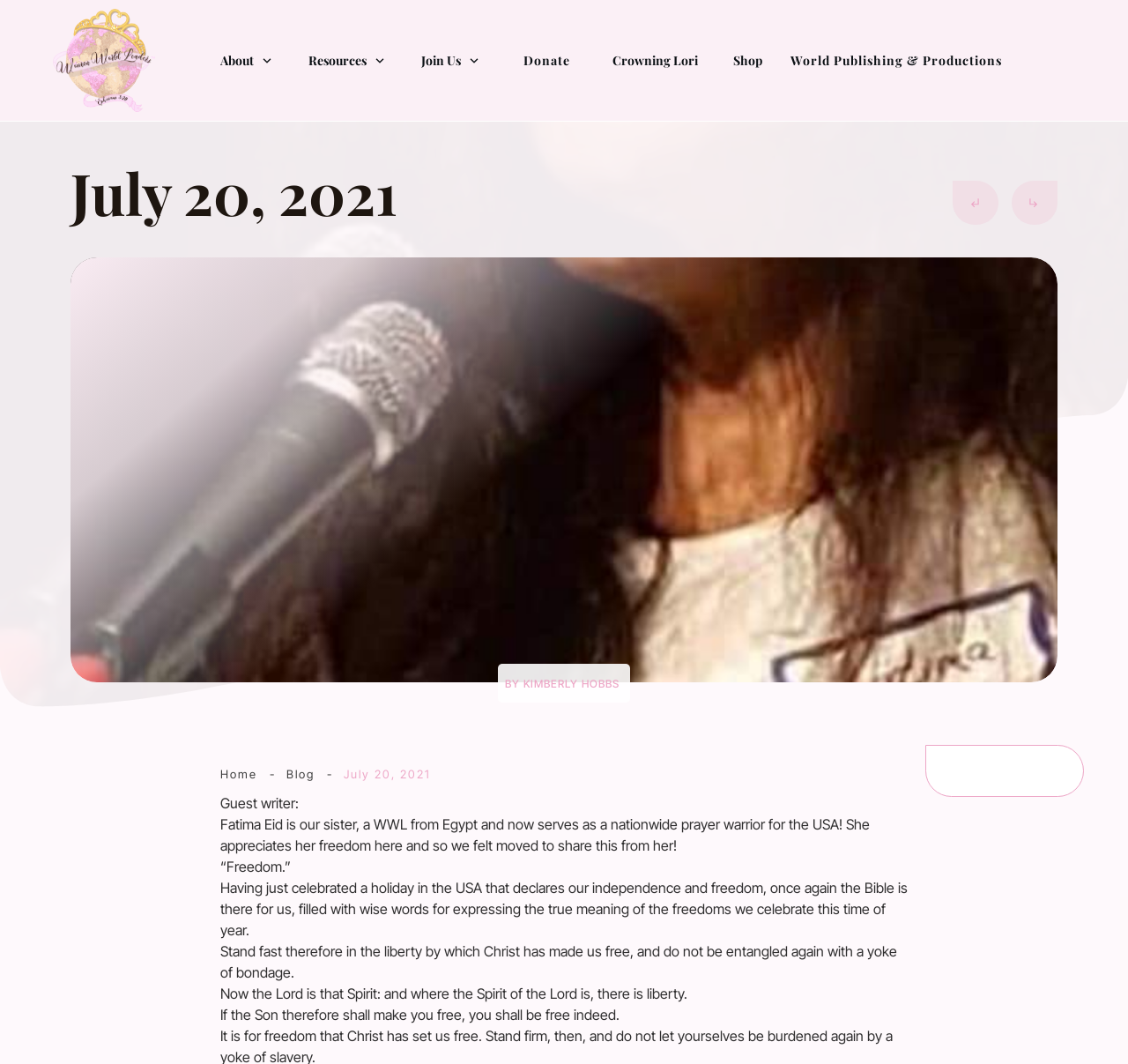Please determine the bounding box coordinates for the UI element described as: "Green Bay".

None